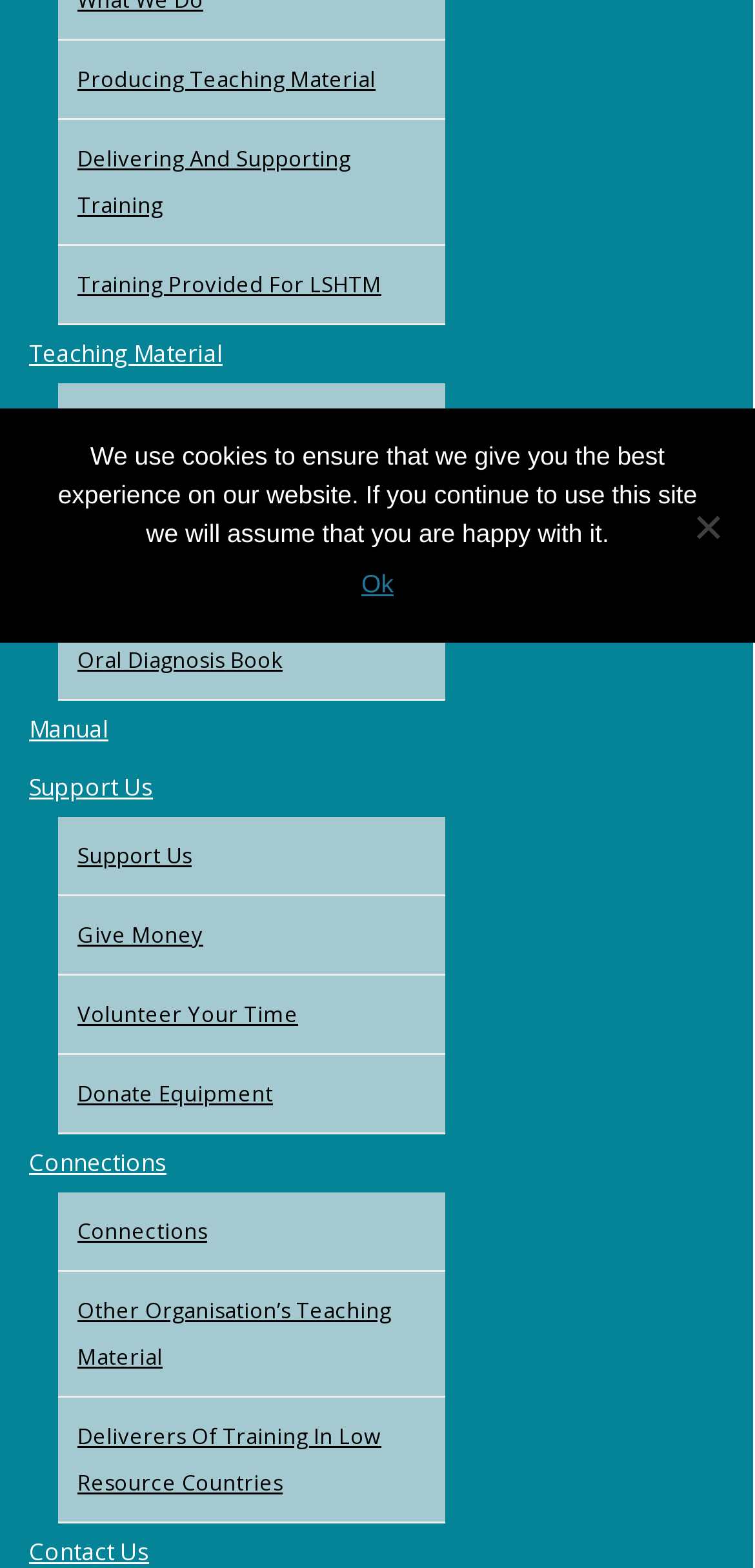Based on the element description Support Us, identify the bounding box of the UI element in the given webpage screenshot. The coordinates should be in the format (top-left x, top-left y, bottom-right x, bottom-right y) and must be between 0 and 1.

[0.038, 0.491, 0.203, 0.512]